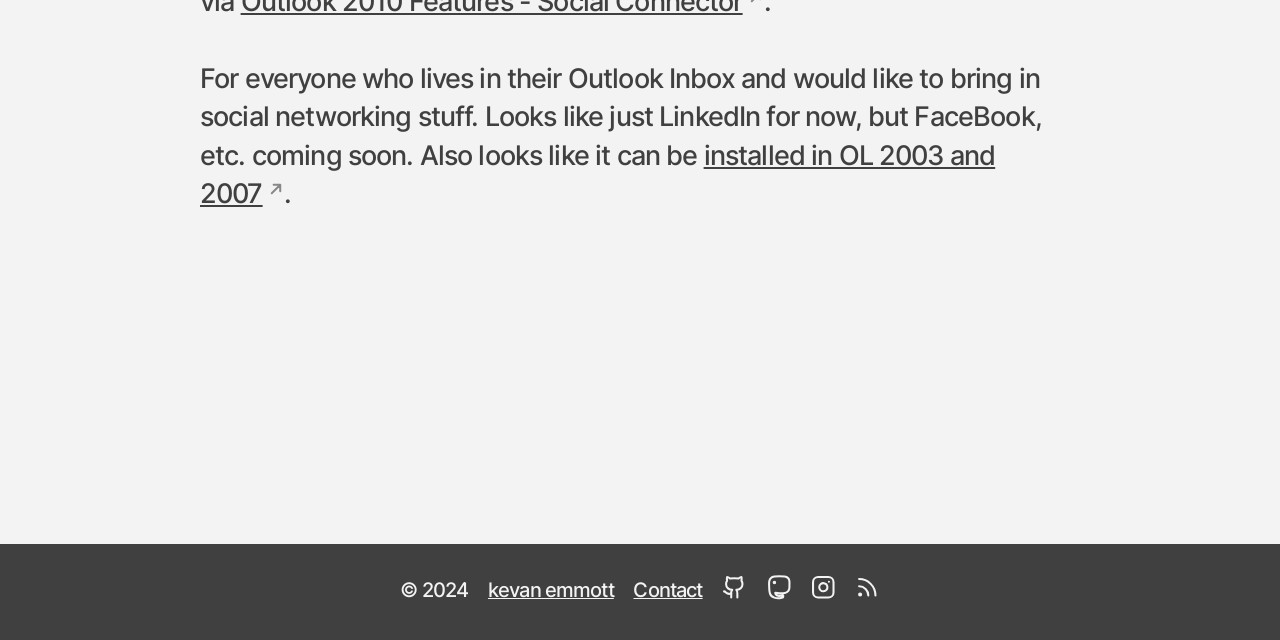Bounding box coordinates must be specified in the format (top-left x, top-left y, bottom-right x, bottom-right y). All values should be floating point numbers between 0 and 1. What are the bounding box coordinates of the UI element described as: github

[0.564, 0.895, 0.583, 0.955]